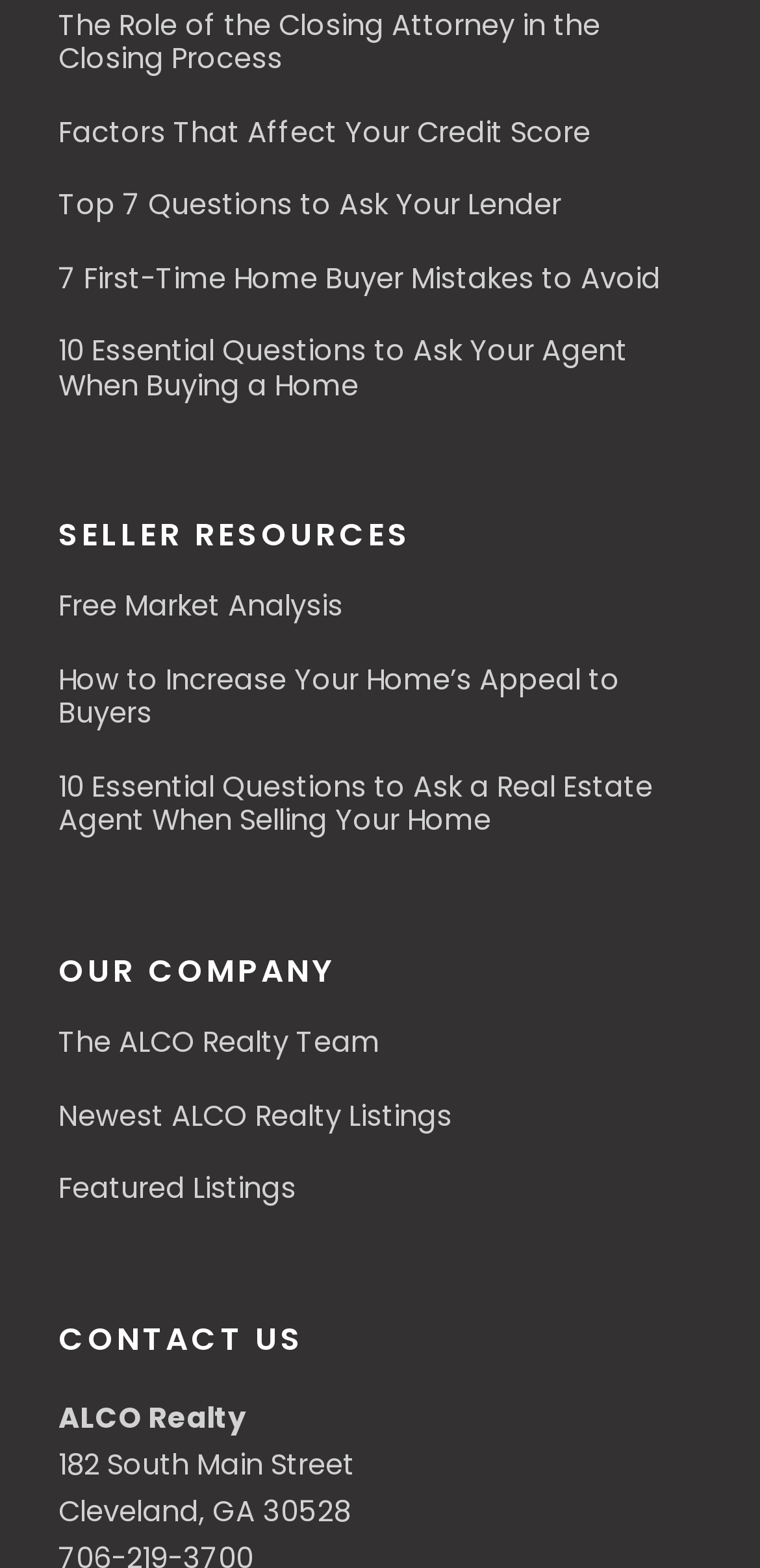Extract the bounding box coordinates of the UI element described by: "Free Market Analysis". The coordinates should include four float numbers ranging from 0 to 1, e.g., [left, top, right, bottom].

[0.077, 0.377, 0.923, 0.399]